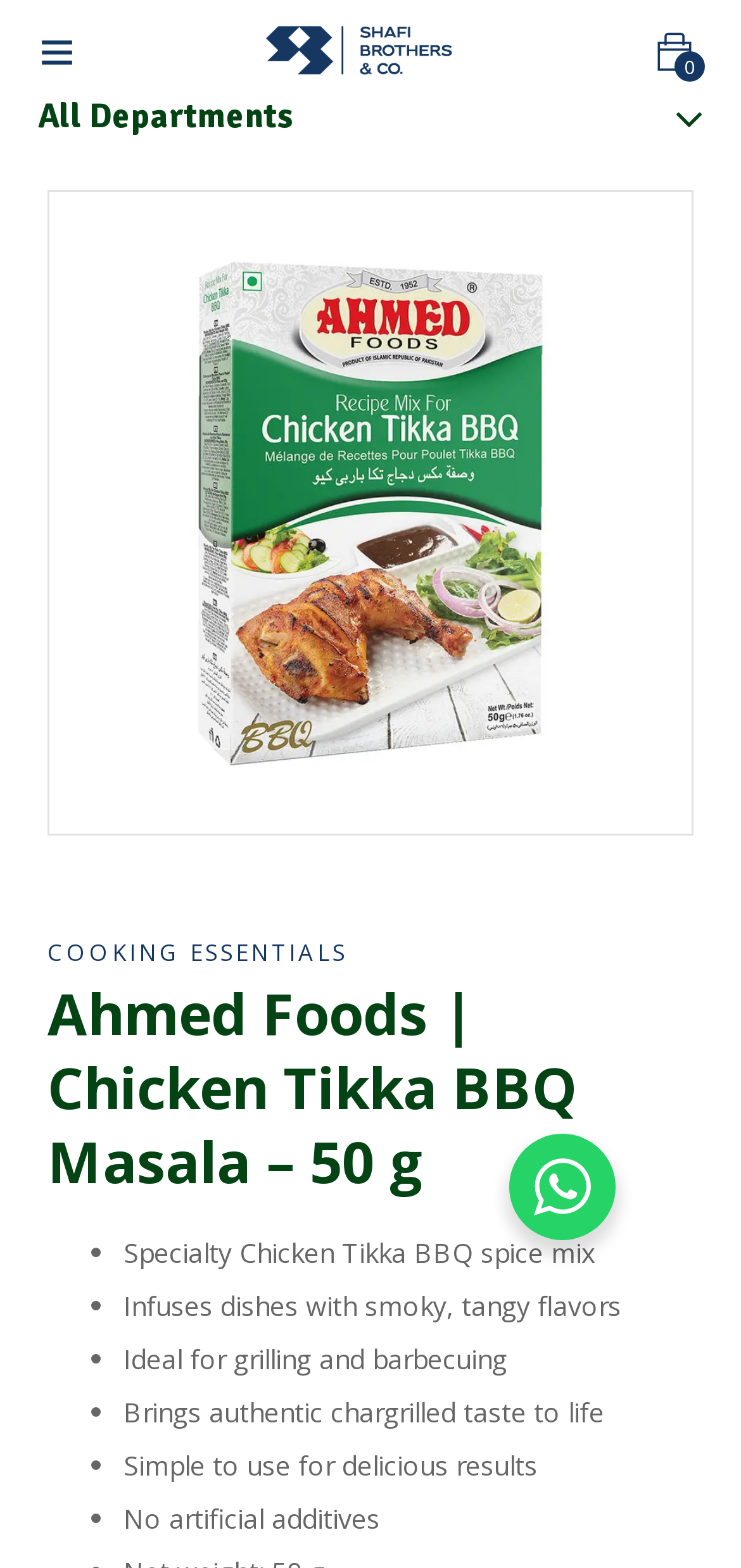What is the weight of the product?
Analyze the image and deliver a detailed answer to the question.

The weight of the product can be found in the heading element with the text 'Ahmed Foods | Chicken Tikka BBQ Masala – 50 g' and also in the generic element with the text 'Ahmed Foods Chicken Tikka BBQ Masala 50g box, featuring a succulent piece of grilled Chicken Tikka.'